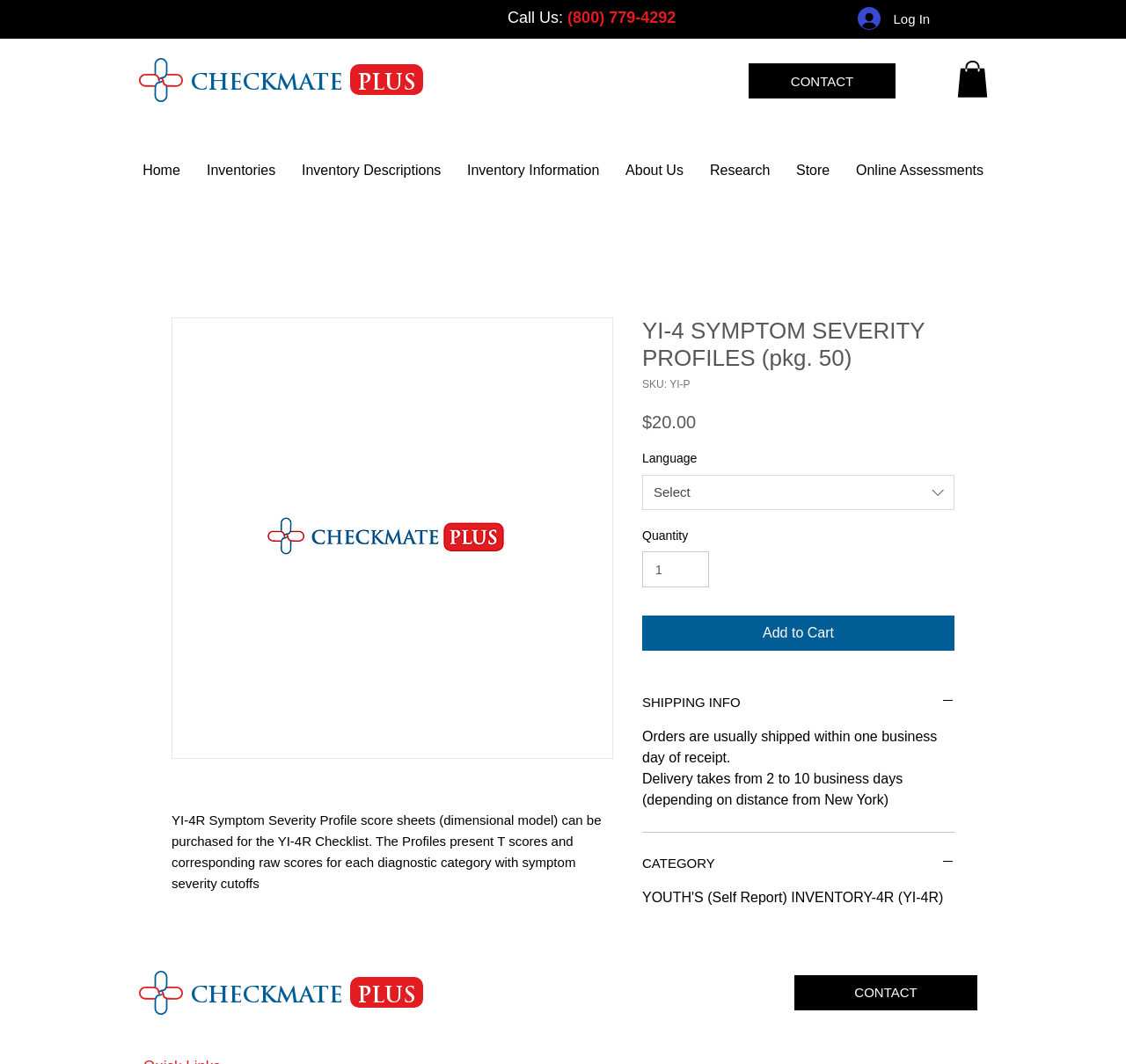Provide the bounding box coordinates for the area that should be clicked to complete the instruction: "Purchase the YI-4 SYMPTOM SEVERITY PROFILES".

[0.57, 0.578, 0.848, 0.612]